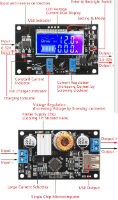What type of projects is this power management board ideal for?
Using the image as a reference, answer the question with a short word or phrase.

DIY electronics projects